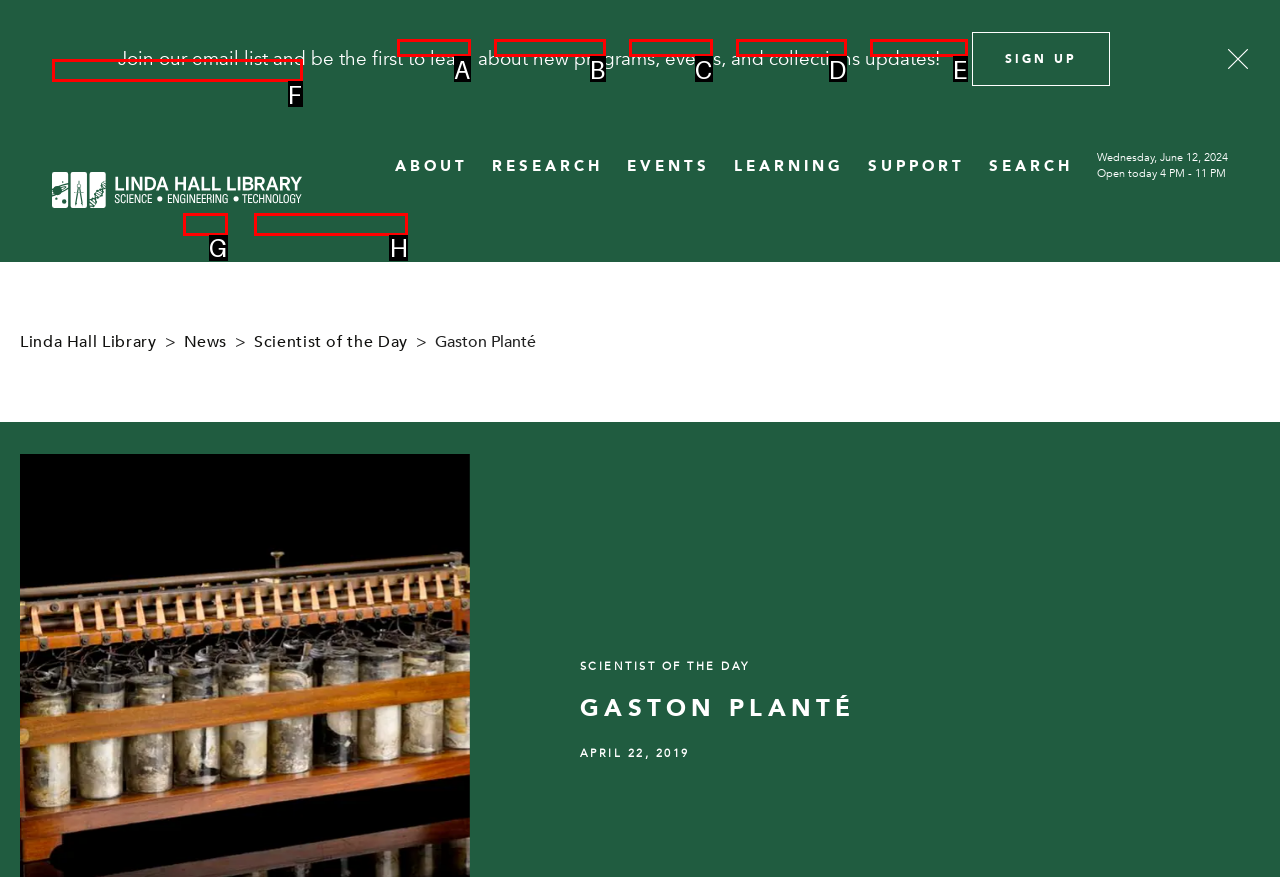Given the description: Sickness & Death, determine the corresponding lettered UI element.
Answer with the letter of the selected option.

None